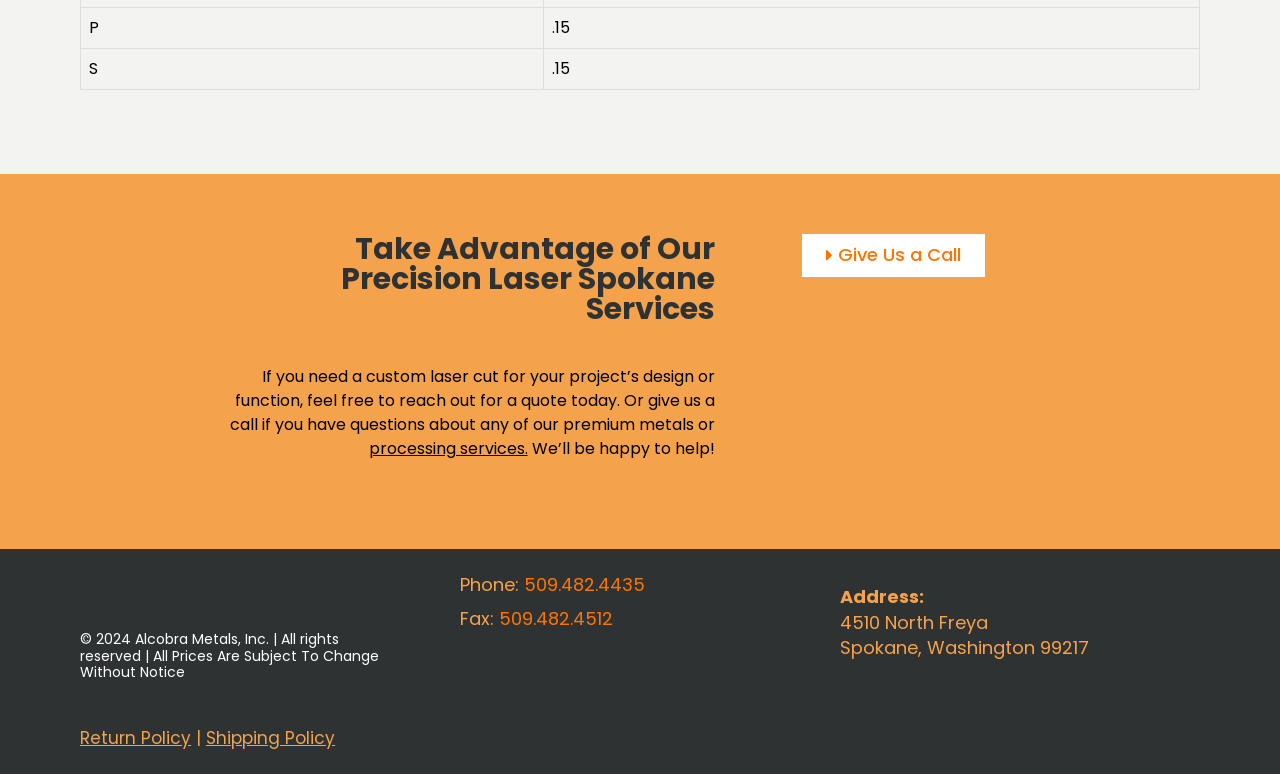Reply to the question with a single word or phrase:
What is the address of the company?

4510 North Freya, Spokane, Washington 99217